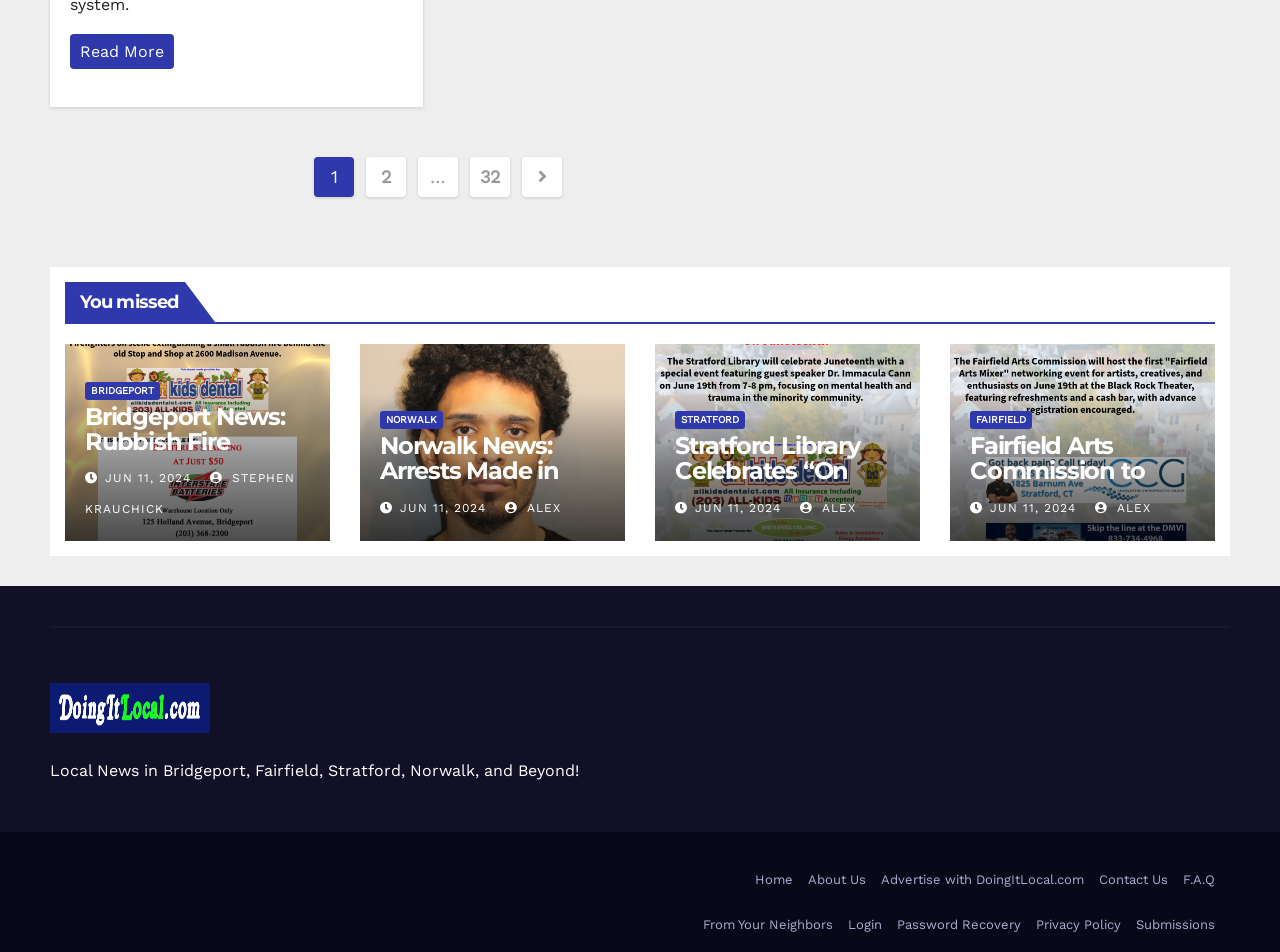Answer the question below using just one word or a short phrase: 
How many navigation links are at the top of the page?

5